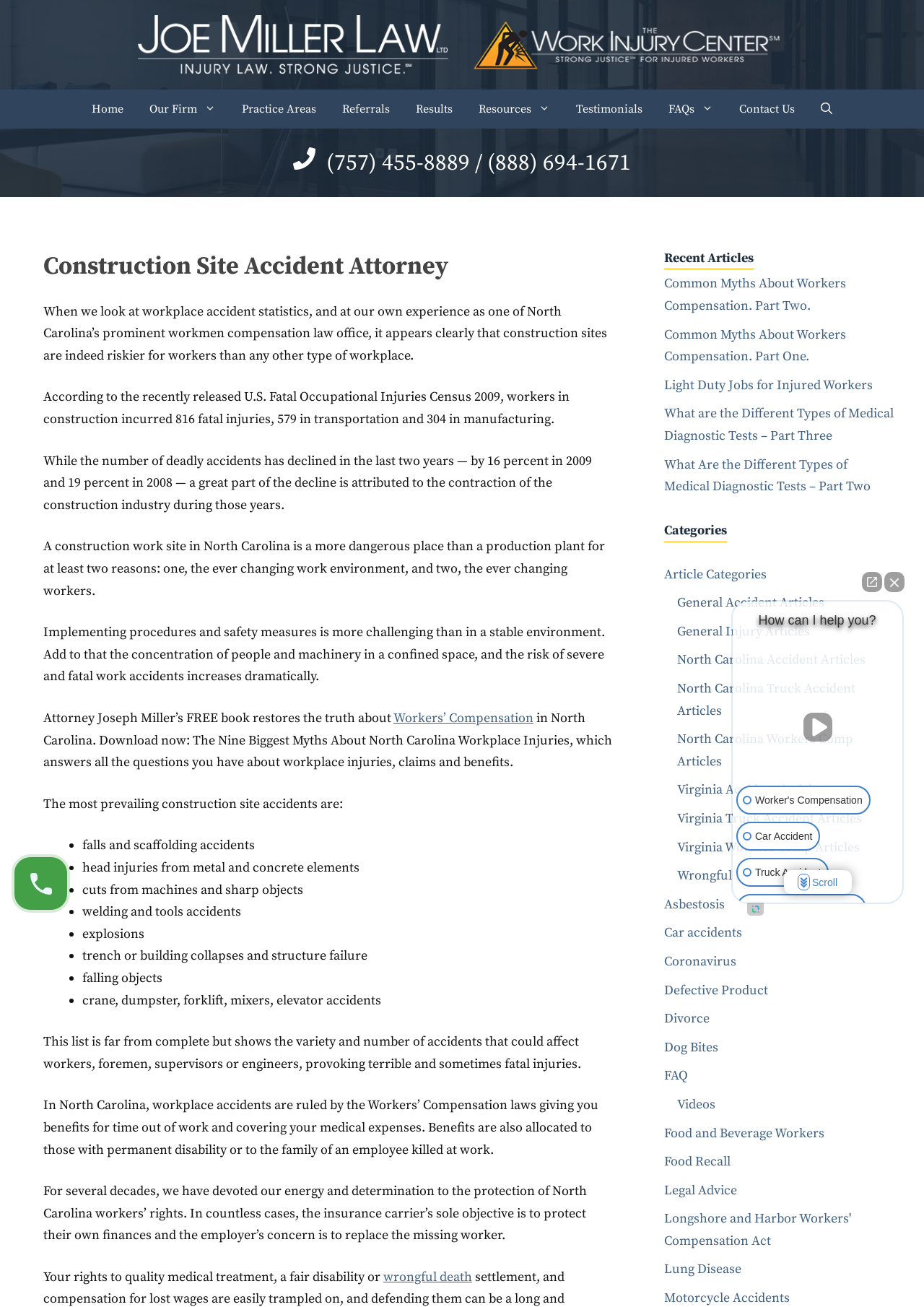Can you show the bounding box coordinates of the region to click on to complete the task described in the instruction: "Click the 'Home' link"?

[0.085, 0.069, 0.148, 0.098]